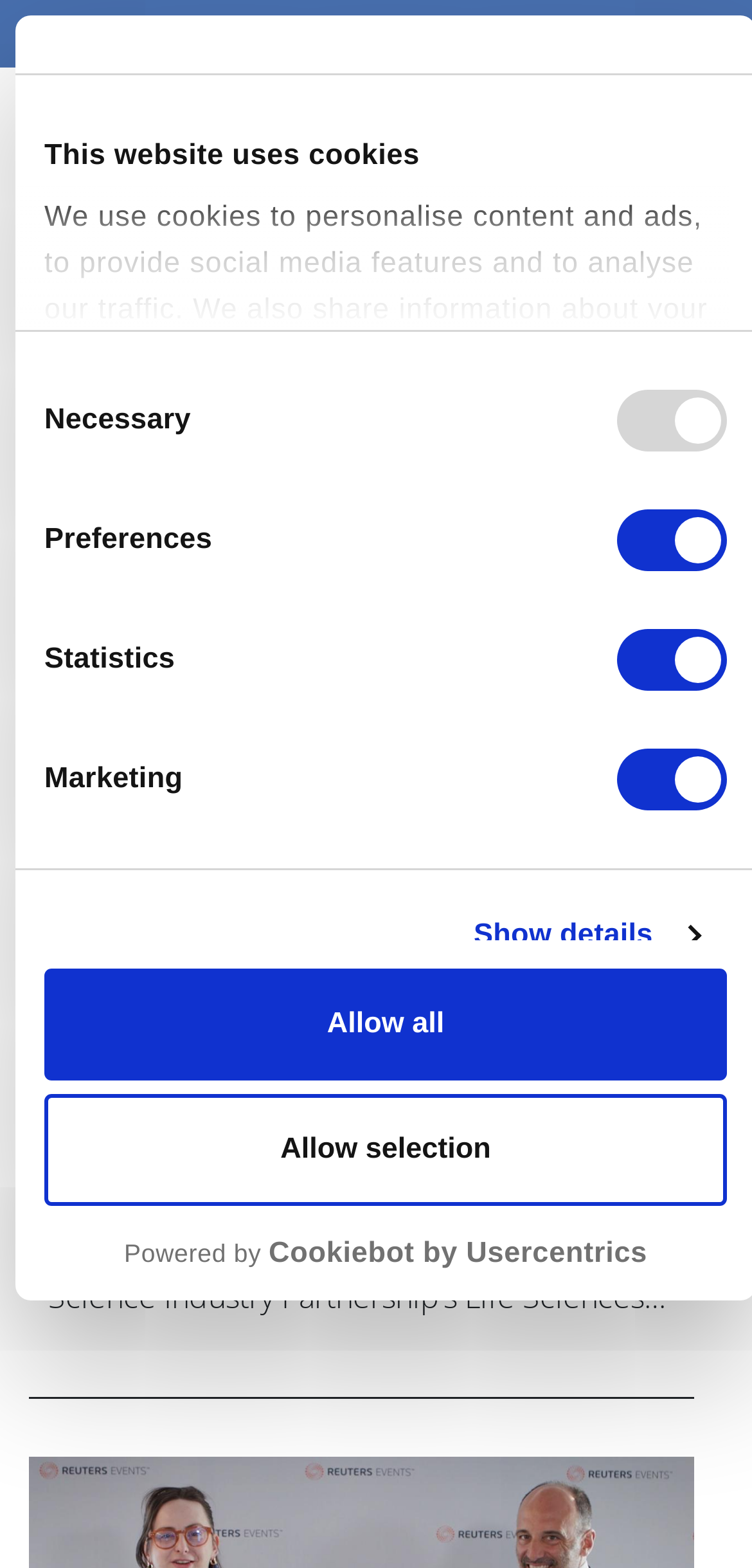Can you specify the bounding box coordinates for the region that should be clicked to fulfill this instruction: "Visit the WordPress website".

None